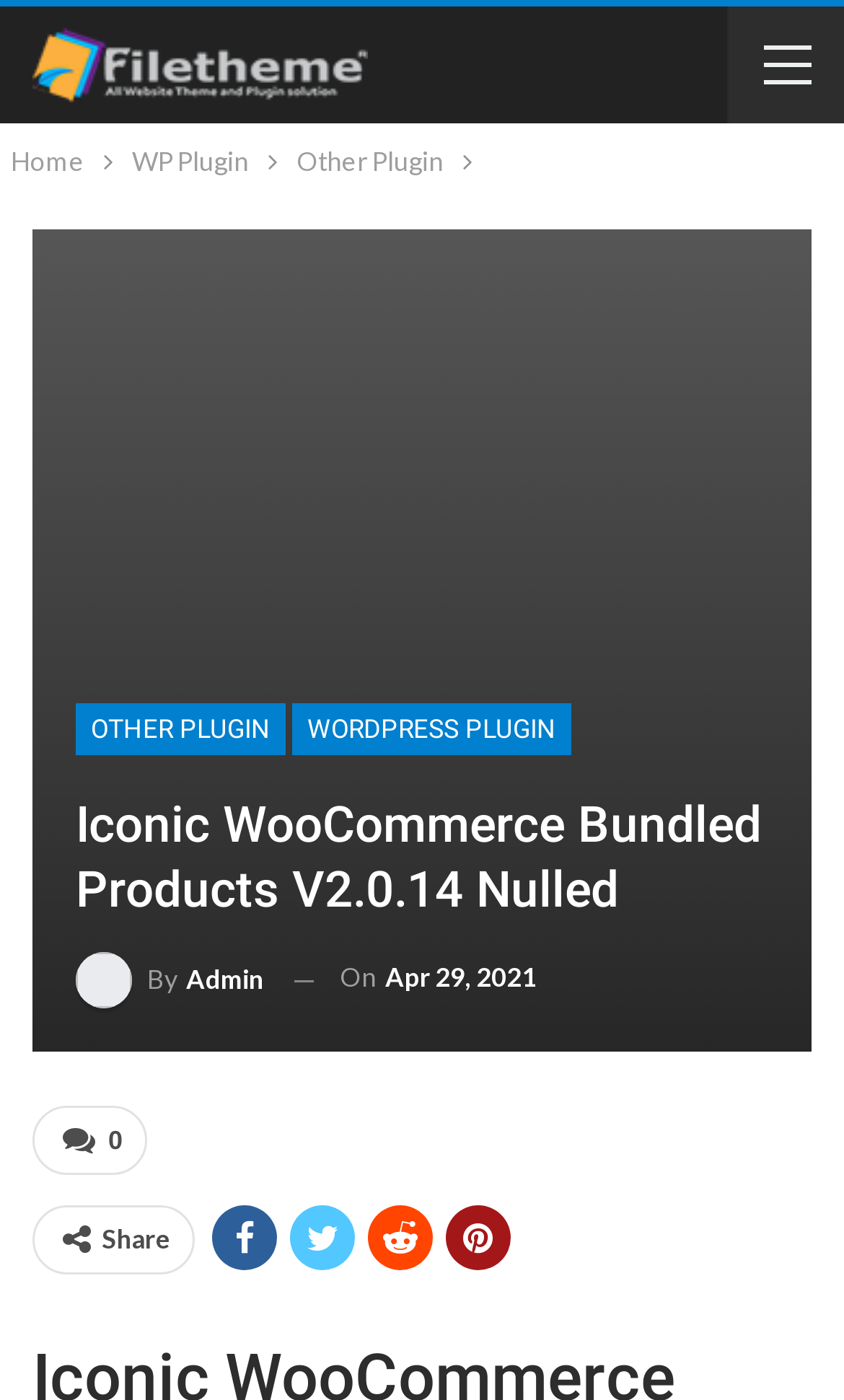Observe the image and answer the following question in detail: Who is the author of the plugin?

The link 'By Admin' suggests that the author of the plugin is Admin, which is likely a username or a nickname.